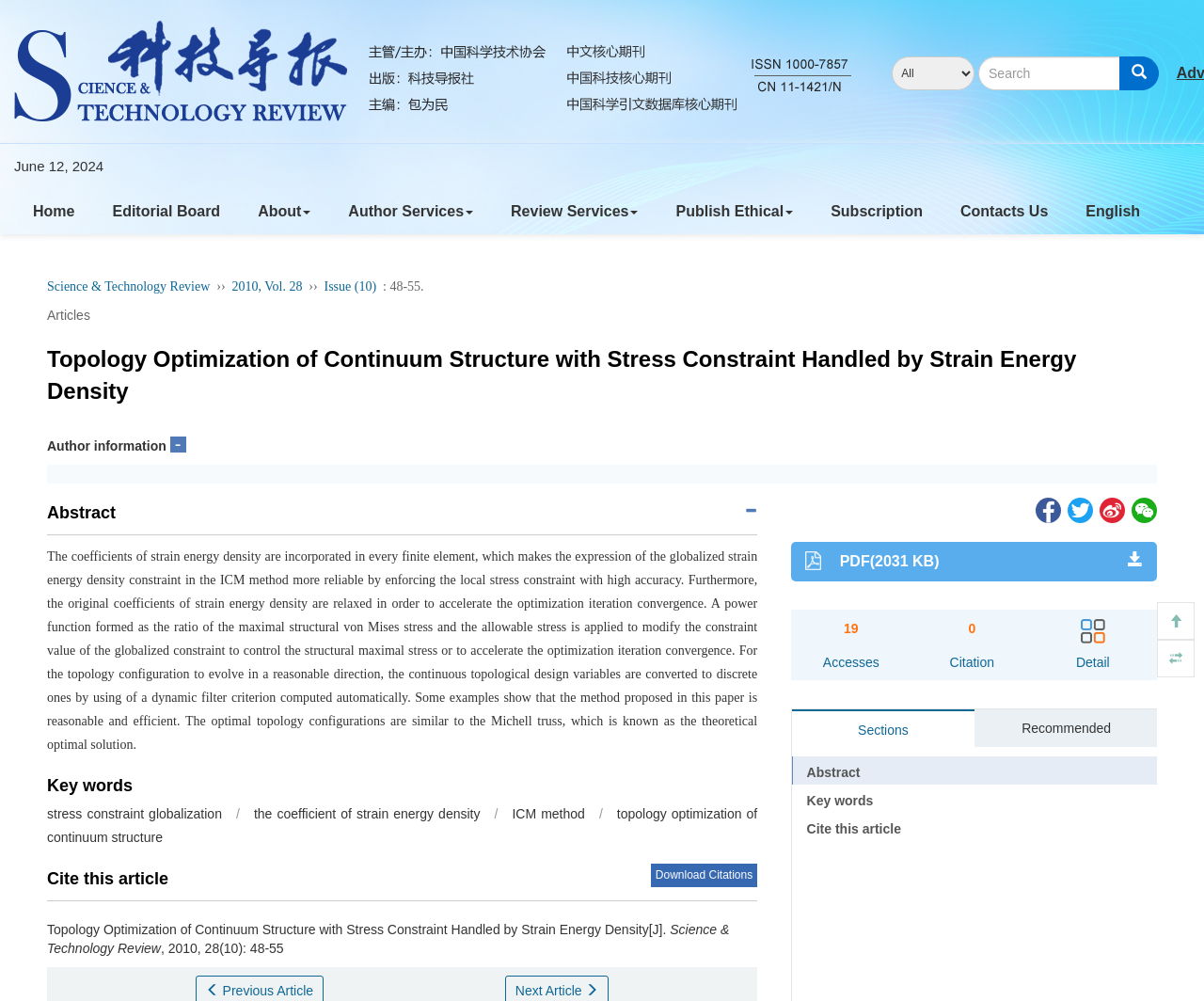Respond to the question below with a concise word or phrase:
What is the title of the article?

Topology Optimization of Continuum Structure with Stress Constraint Handled by Strain Energy Density